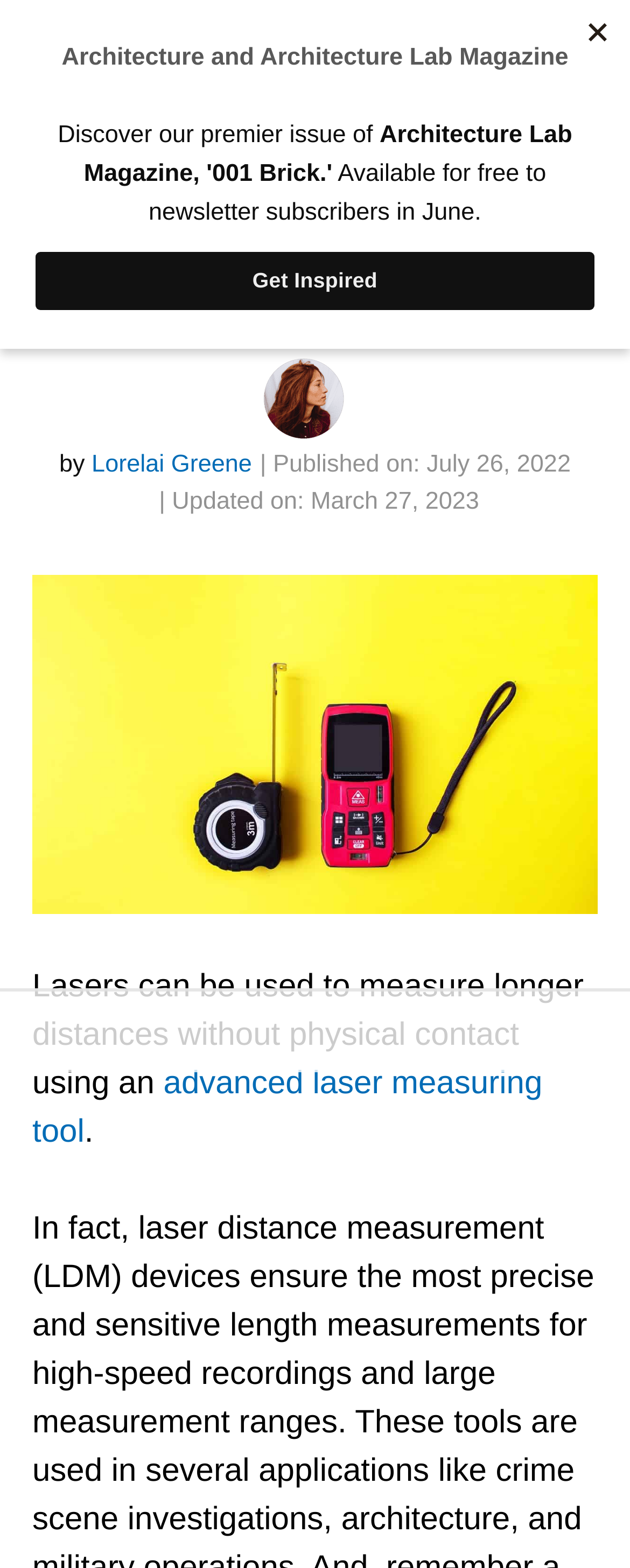Provide an in-depth caption for the webpage.

This webpage is about measuring distance using laser measuring devices. At the top, there is a banner with the site's name, "ArchitectureLab", accompanied by an image of the same name. Below the banner, there is a navigation menu with a button to expand or collapse it, and a link to open a search bar.

To the right of the navigation menu, there is a breadcrumbs navigation section, which shows the current page's location in the site's hierarchy. It starts with a link to the "Home" page, followed by a separator, and then a link to the "DIY Projects & Ideas" page.

Below the breadcrumbs navigation, there is a heading that matches the title of the webpage, "How To Measure Distance Using Laser". Next to the heading, there is an image of a person, Lorelai Greene, who is the author of the article. The author's name is also provided as a link, along with the publication and update dates.

The main content of the webpage starts below the author information. It begins with a paragraph of text that explains how lasers can be used to measure longer distances without physical contact. The text includes a link to an "advanced laser measuring tool". There is also an advertisement iframe embedded in the page, but it is relatively small and does not take up much space.

Overall, the webpage has a clear structure, with a focus on providing information about measuring distance using laser devices. The content is organized in a logical and easy-to-follow manner, making it easy for readers to navigate and understand the topic.